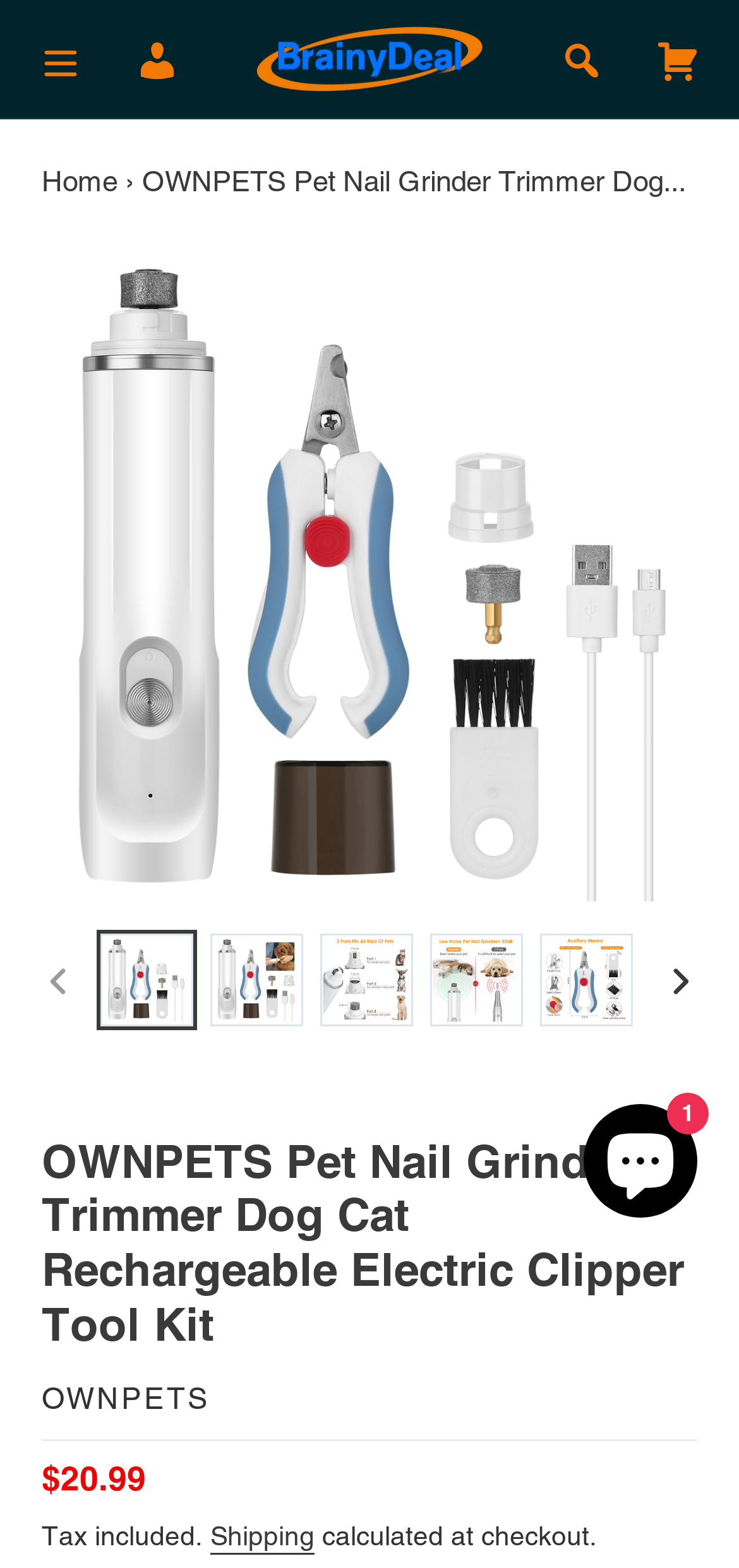Determine the bounding box coordinates of the region I should click to achieve the following instruction: "View the cart". Ensure the bounding box coordinates are four float numbers between 0 and 1, i.e., [left, top, right, bottom].

[0.869, 0.014, 0.967, 0.061]